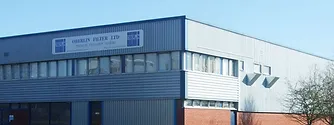Can you give a detailed response to the following question using the information from the image? How much has Oberlin Filter Ltd.'s production capacity increased in the last five years?

According to the caption, the company has doubled its production capacity in the last five years, which indicates a significant investment in growth and expansion.